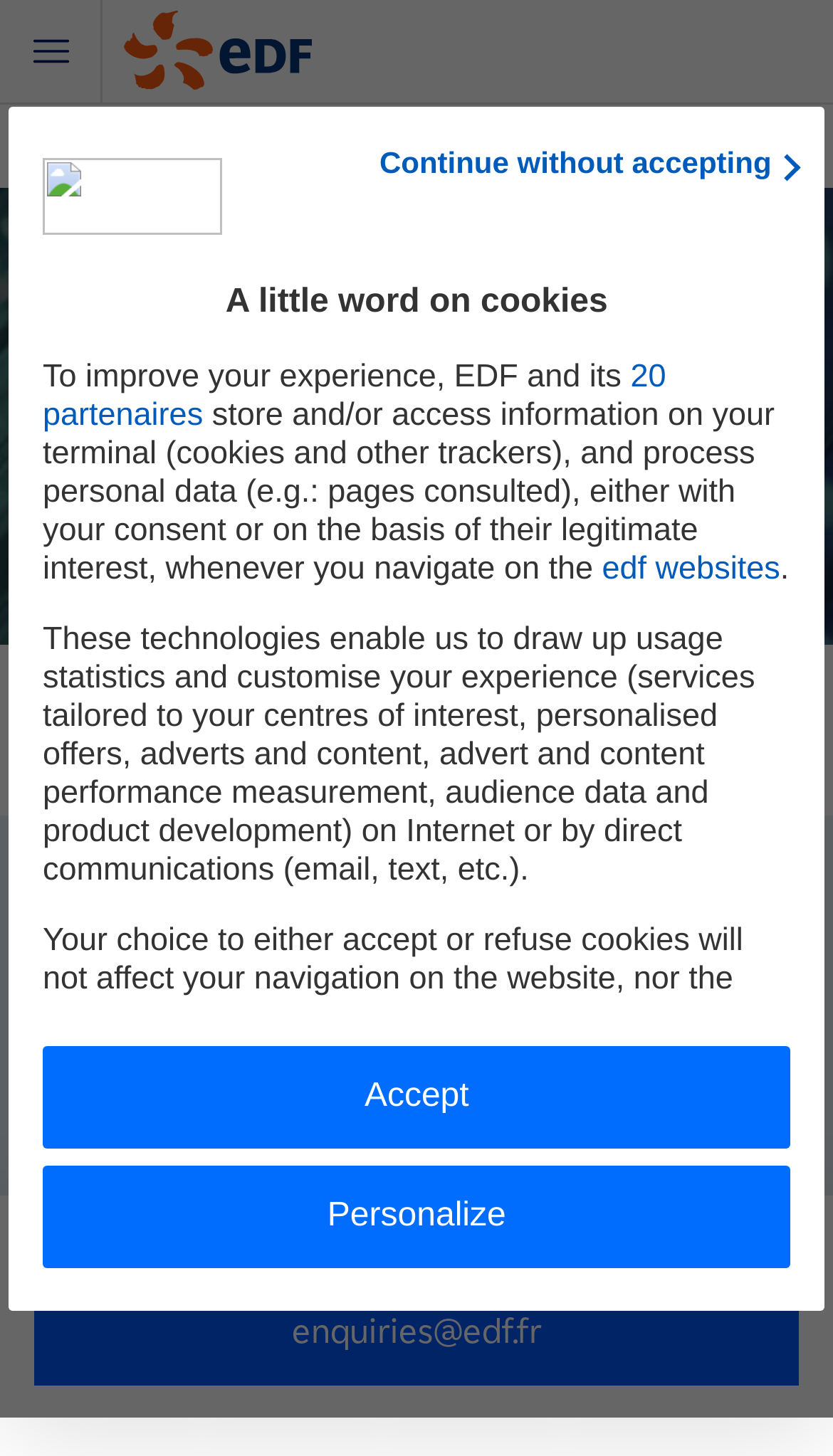Give a complete and precise description of the webpage's appearance.

The webpage is about assessing electrolysis and fuel cell offers from EDF FR. At the top, there is a navigation menu labeled "Menu principal" that spans the entire width of the page. Below it, there is a link to "EDF France" and a breadcrumb trail navigation.

The main content of the page is divided into sections. The first section has a heading "Assessing your electrolysis and fuel cell offer" and takes up most of the page's width. Below it, there is a section with a heading "Your challenges" that lists three bullet points describing the challenges of deploying economically viable clean and low-carbon H2-energy systems, operating available and reliable H2-systems, and improving and optimizing H2-systems performances and lifetime.

To the right of the "Your challenges" section, there is a link to contact EDF for more information. Below the main content, there is a modal dialog with a title "A little word on cookies" that explains how EDF uses cookies and trackers to improve the user's experience. The dialog has several buttons, including "Refuser les cookies EDF" (Refuse EDF cookies), "afficher la liste des partenaires" (Show list of partners), and "Personnaliser mes préférences cookies" (Personalize my cookie preferences). There is also a button "Accepter les cookies EDF" (Accept EDF cookies) at the bottom of the dialog.